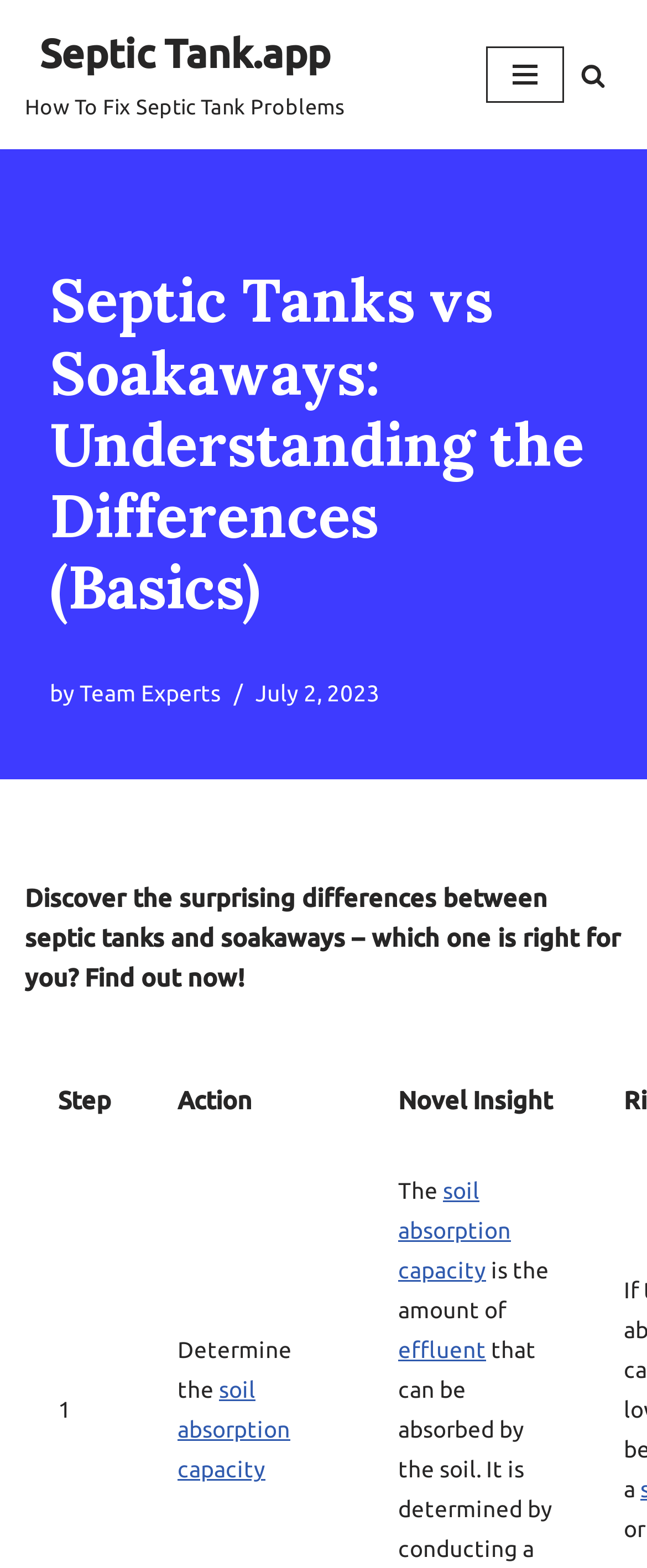Extract the bounding box of the UI element described as: "Français".

None